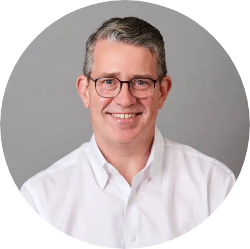What is the dominant color of the background?
Answer the question in a detailed and comprehensive manner.

The caption describes the background as a 'soft gray', which suggests that it is the primary or dominant color of the background, drawing attention to the man's face.